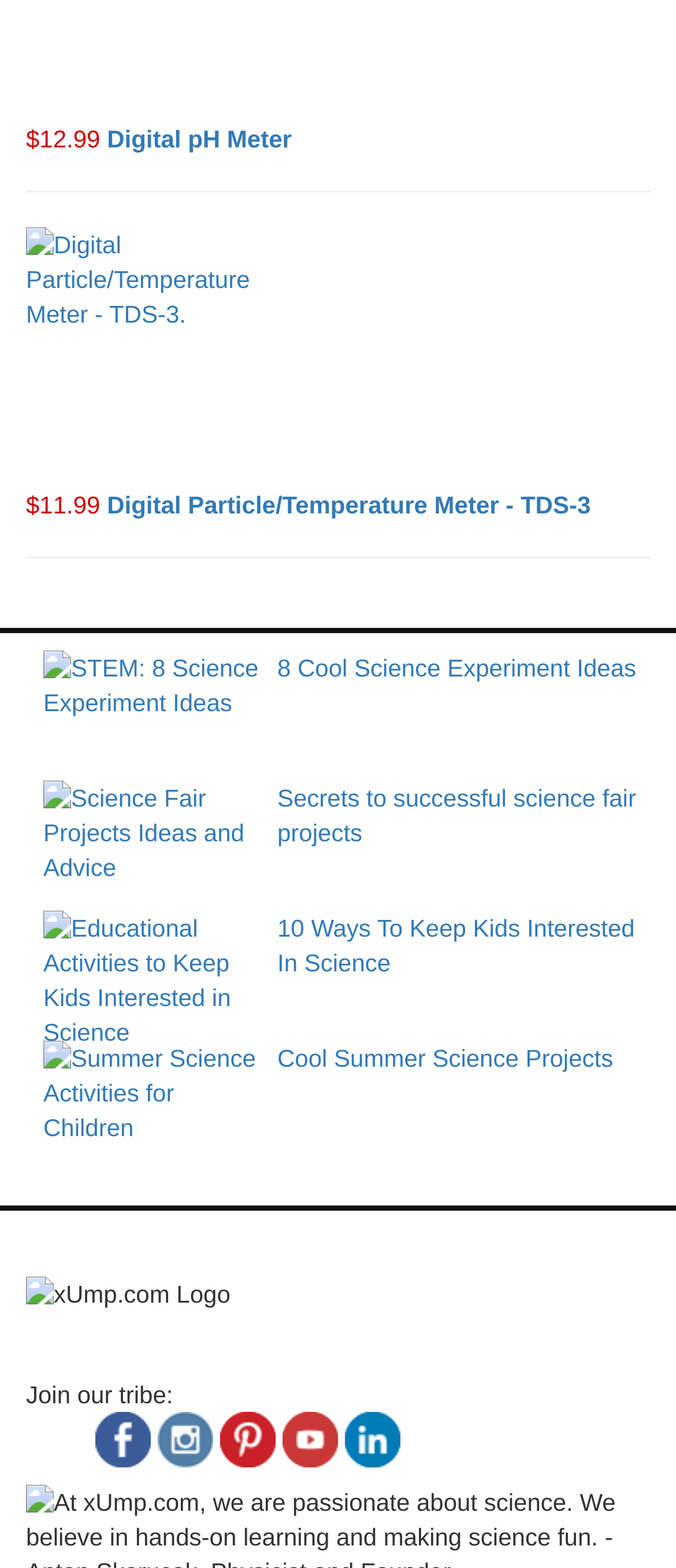How many science experiment ideas are listed?
Your answer should be a single word or phrase derived from the screenshot.

4